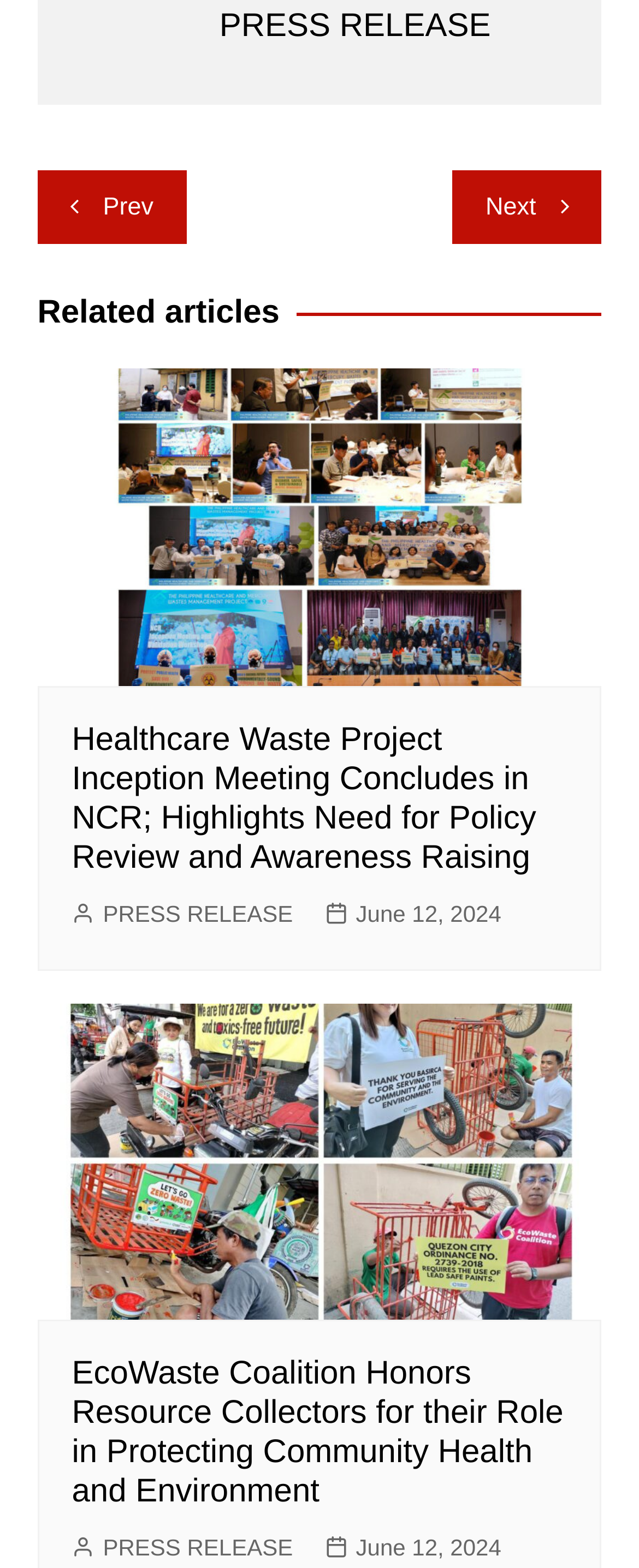Provide a short answer using a single word or phrase for the following question: 
How many related articles are shown on the webpage?

Two